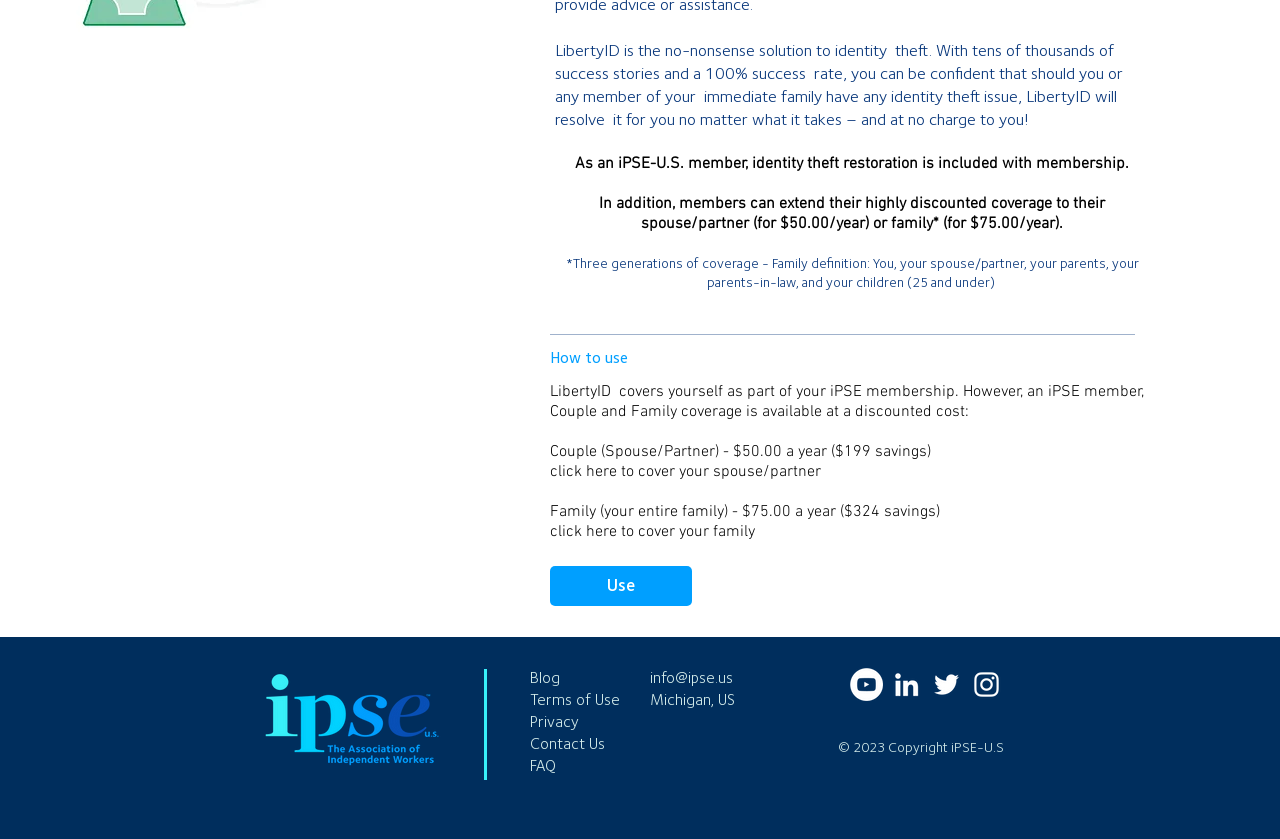Based on the element description: "info@ipse.us", identify the UI element and provide its bounding box coordinates. Use four float numbers between 0 and 1, [left, top, right, bottom].

[0.508, 0.796, 0.573, 0.819]